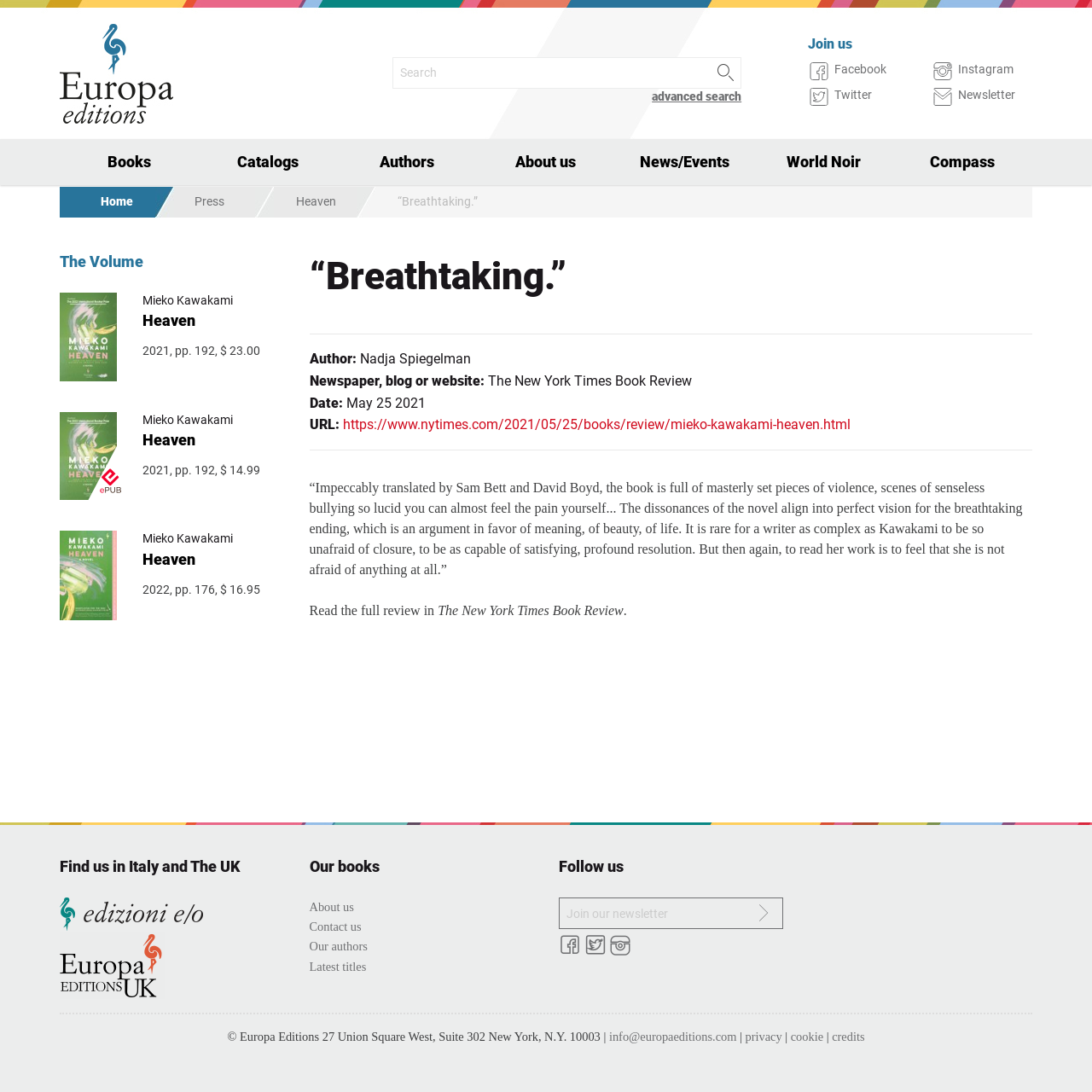Bounding box coordinates are specified in the format (top-left x, top-left y, bottom-right x, bottom-right y). All values are floating point numbers bounded between 0 and 1. Please provide the bounding box coordinate of the region this sentence describes: OUR STAFF

None